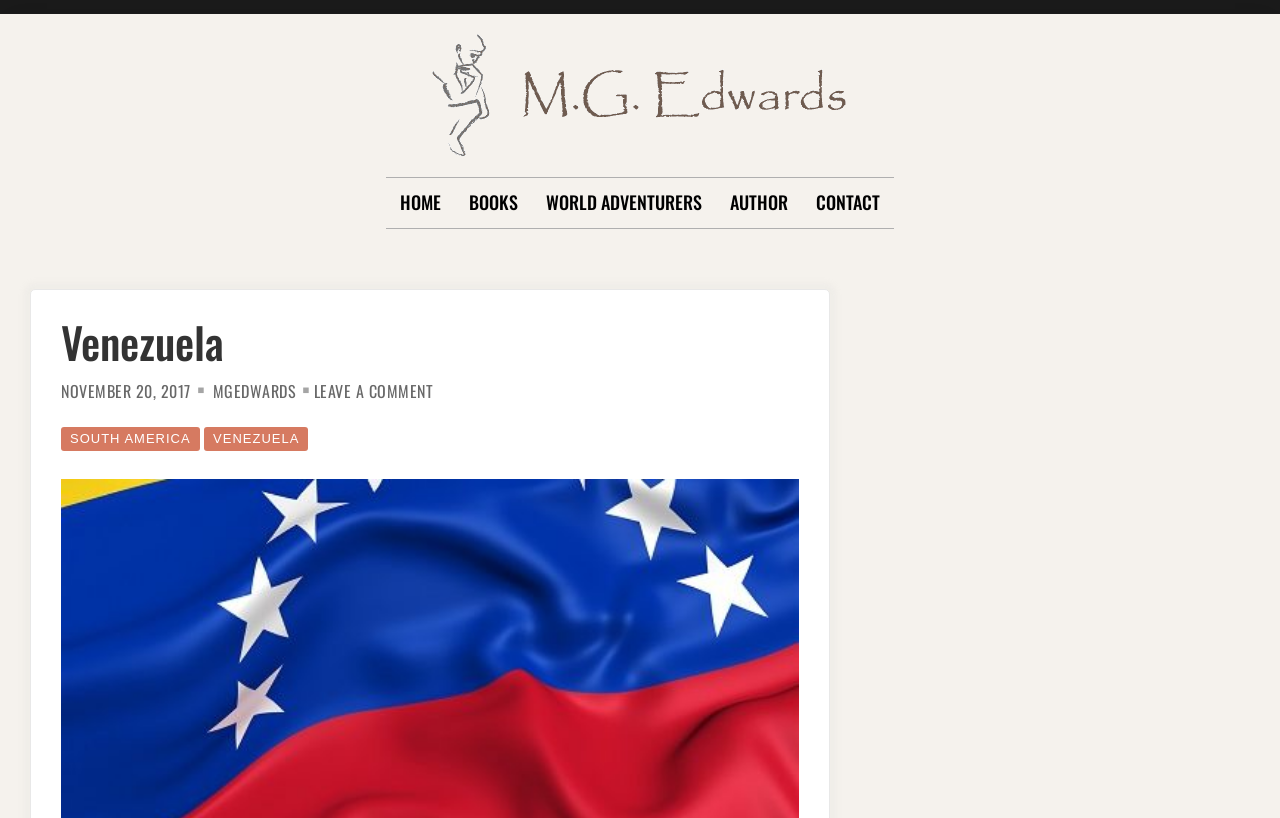Please identify the bounding box coordinates of the clickable element to fulfill the following instruction: "explore world adventurers". The coordinates should be four float numbers between 0 and 1, i.e., [left, top, right, bottom].

[0.427, 0.218, 0.548, 0.278]